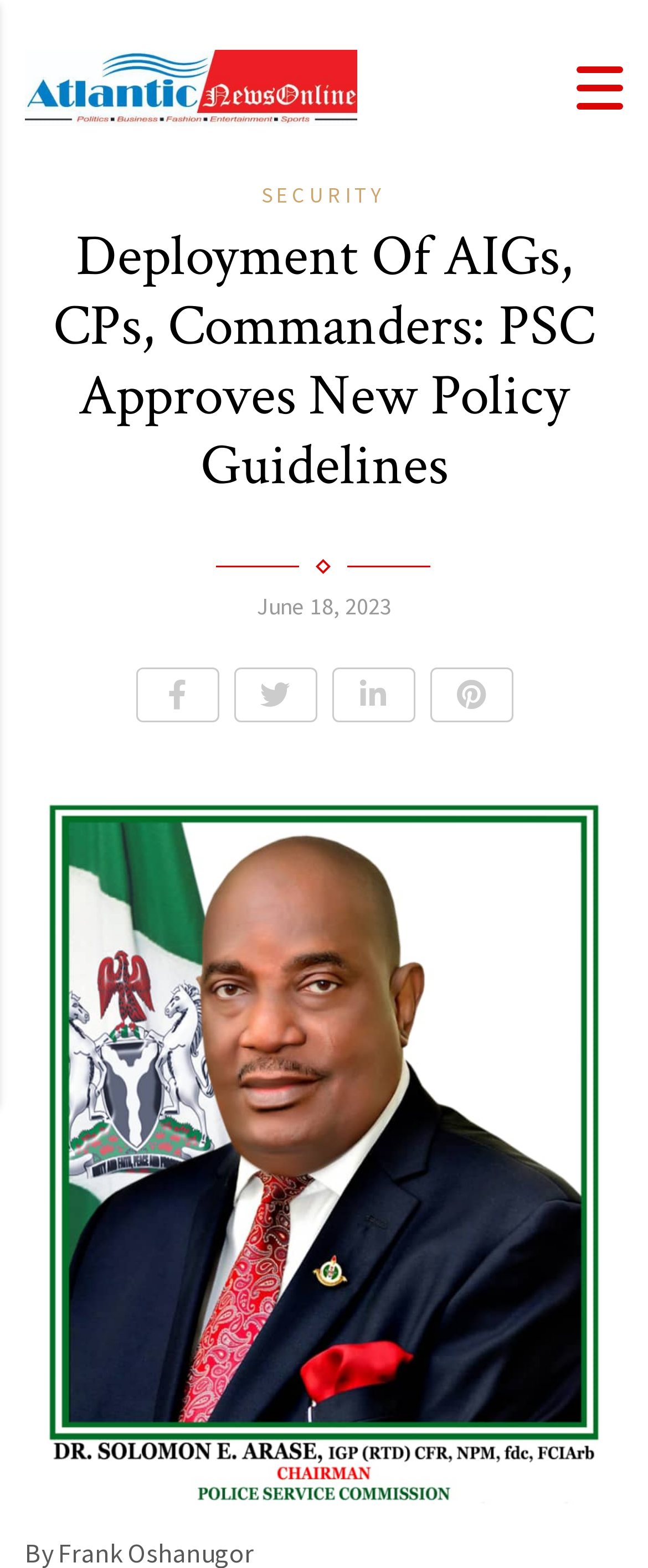What is the category of the news article?
Using the image, answer in one word or phrase.

SECURITY